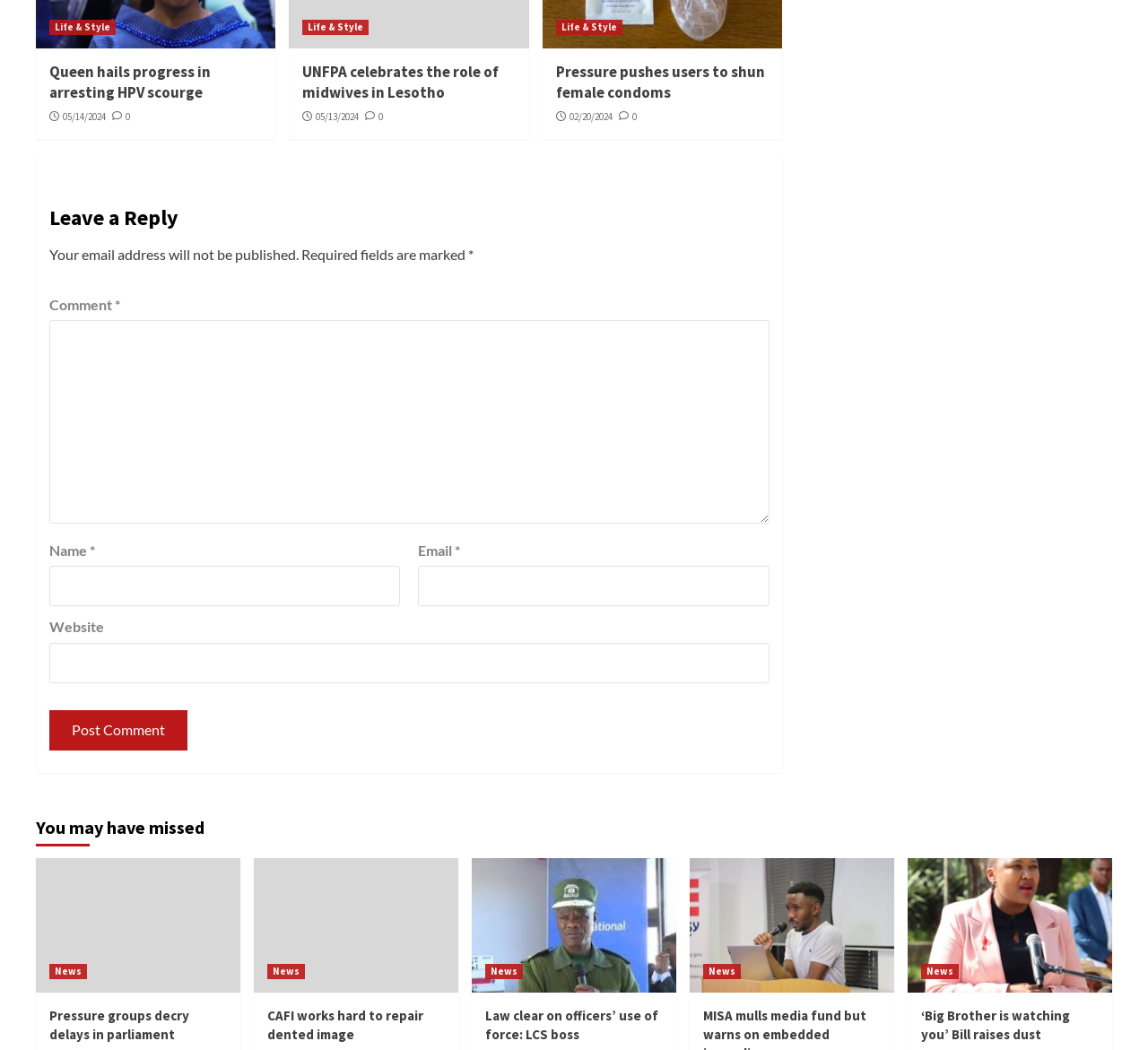Give a concise answer using one word or a phrase to the following question:
What is the category of the first article?

Life & Style